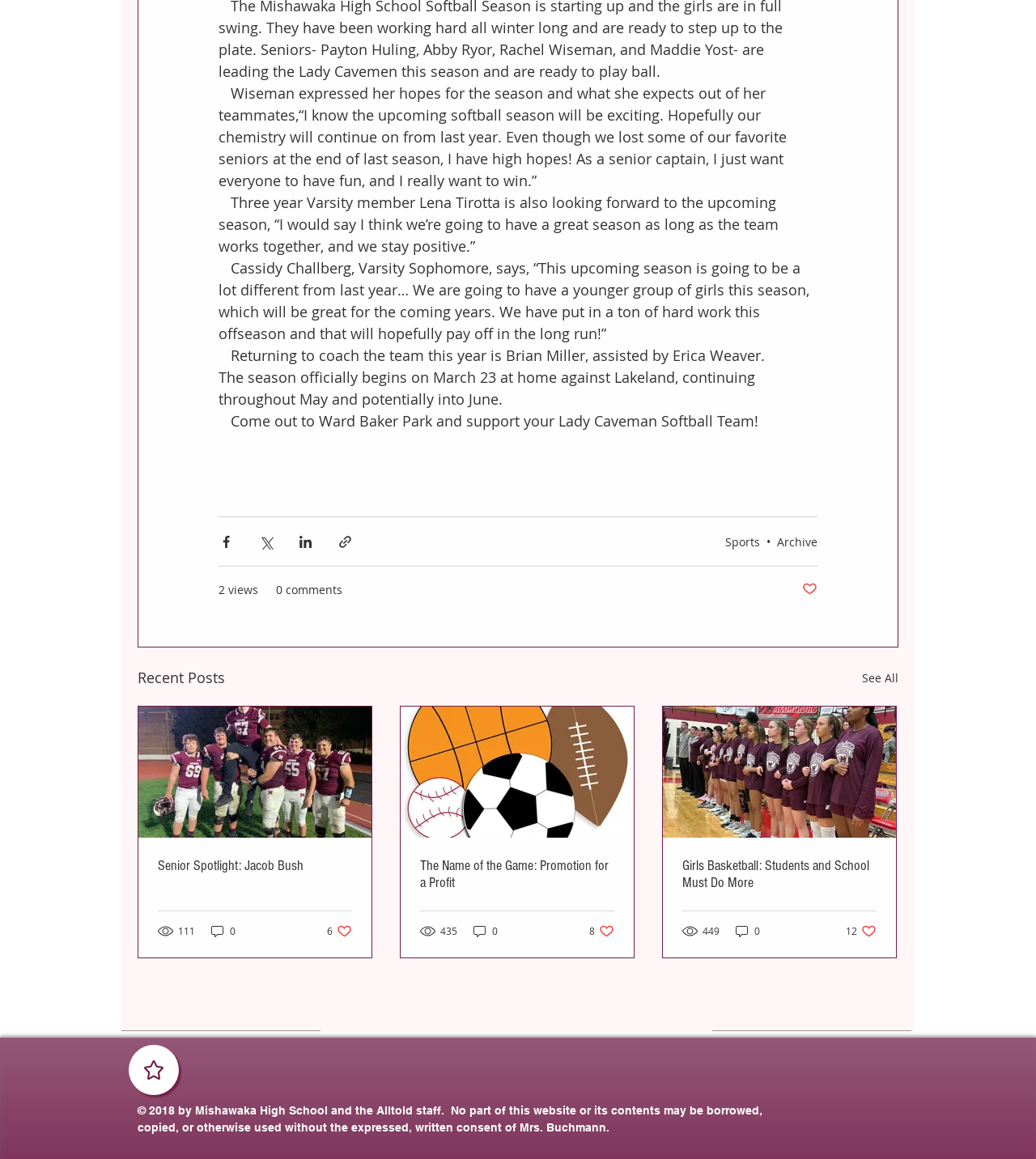Using the element description: "Senior Spotlight: Jacob Bush", determine the bounding box coordinates. The coordinates should be in the format [left, top, right, bottom], with values between 0 and 1.

[0.152, 0.74, 0.34, 0.754]